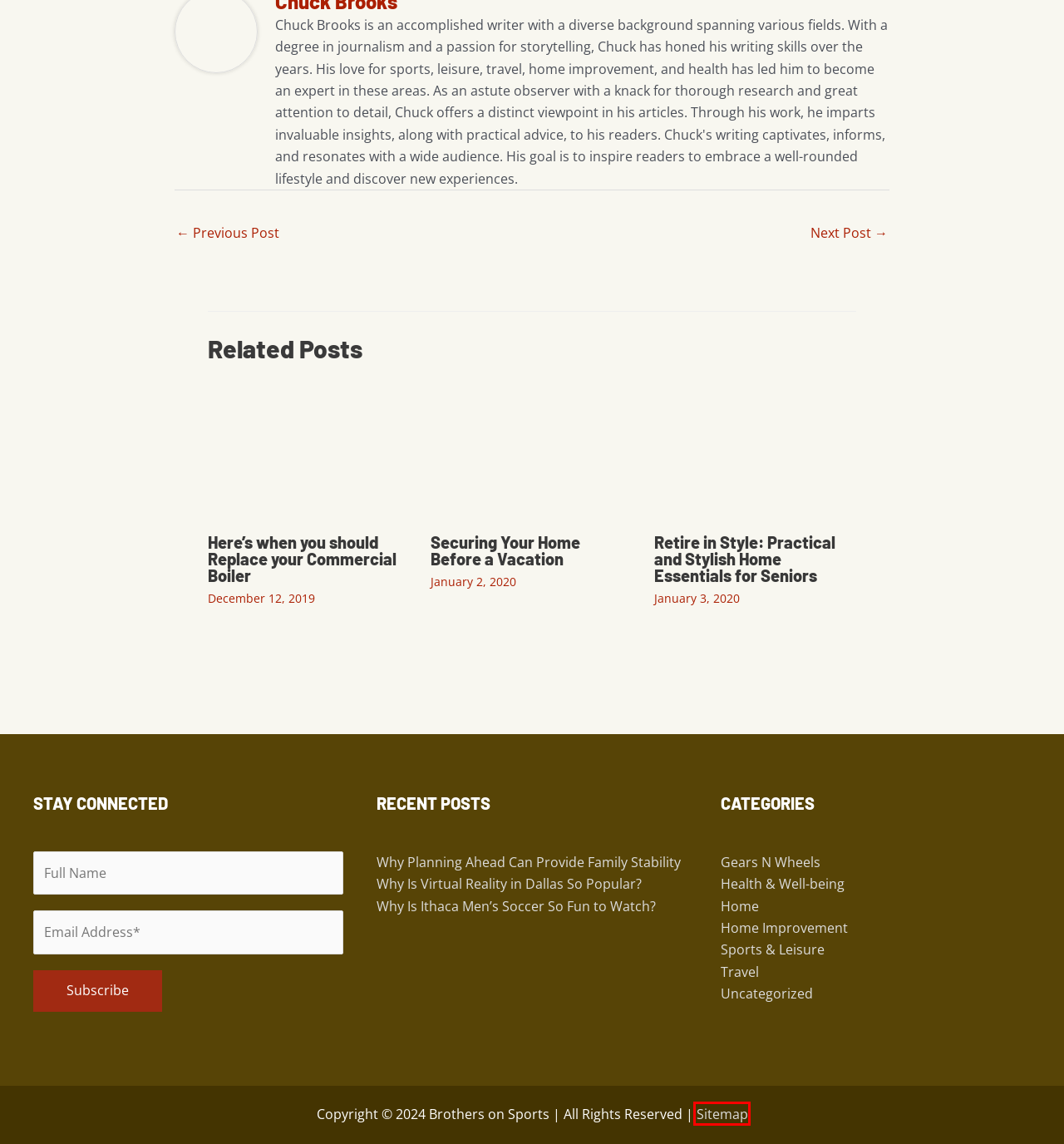Consider the screenshot of a webpage with a red bounding box and select the webpage description that best describes the new page that appears after clicking the element inside the red box. Here are the candidates:
A. Home Archives - Brothers on Sports
B. These Home Essentials For Seniors are Both Stylish and Practical - Brothers on Sports
C. 5 Leading Reasons to Buy a Car Today - Brothers on Sports
D. Sitemap - Brothers on Sports
E. Why Planning Ahead Can Provide Family Stability - Brothers on Sports
F. Enjoyable Practical Hobbies for Men - Brothers on Sports
G. Why Is Virtual Reality in Dallas So Popular? - Brothers on Sports
H. Preparing Your Home Before a Vacation | Brothers on Sports

D